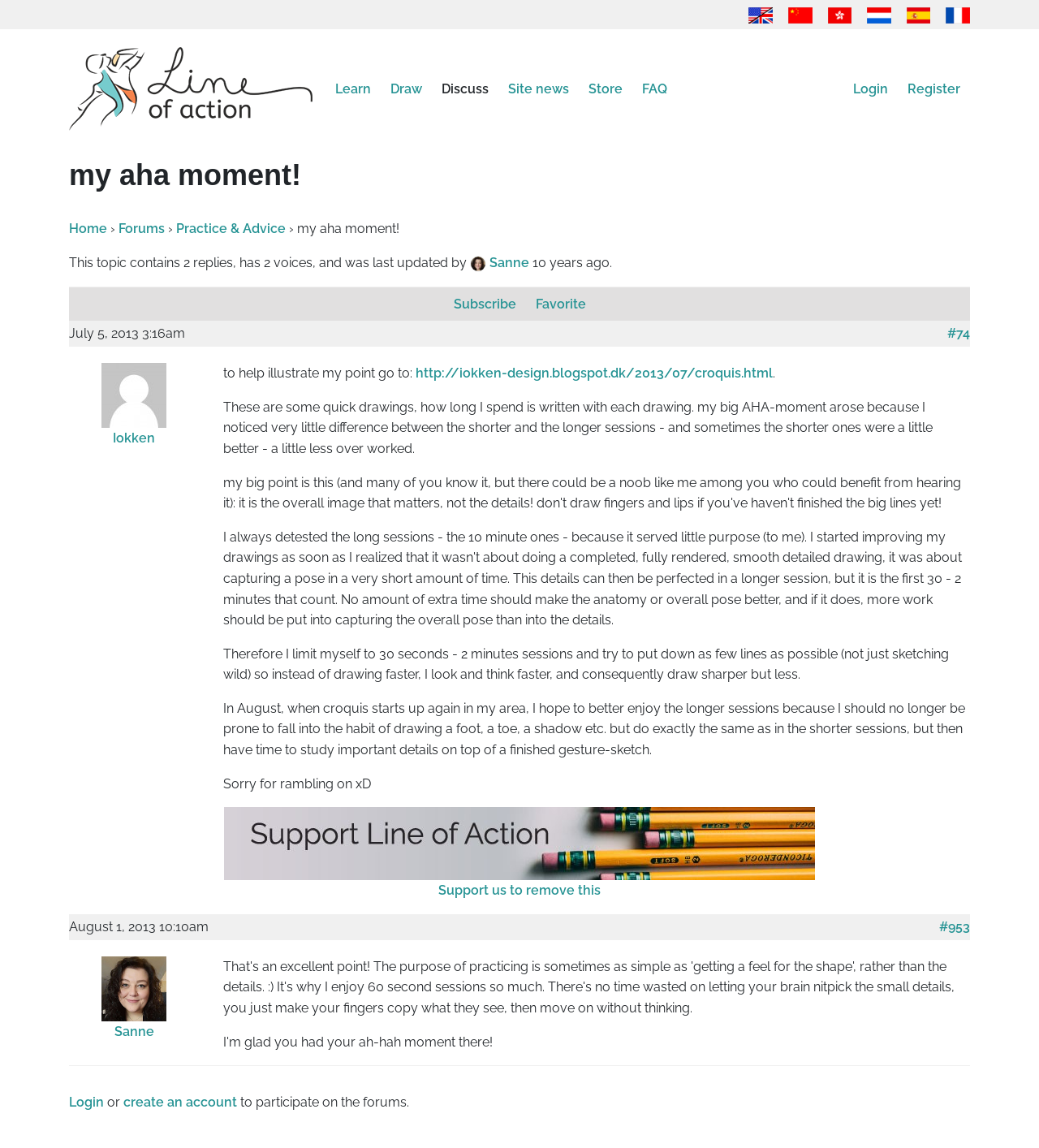Find the bounding box coordinates of the clickable region needed to perform the following instruction: "View Sanne's profile". The coordinates should be provided as four float numbers between 0 and 1, i.e., [left, top, right, bottom].

[0.452, 0.222, 0.471, 0.235]